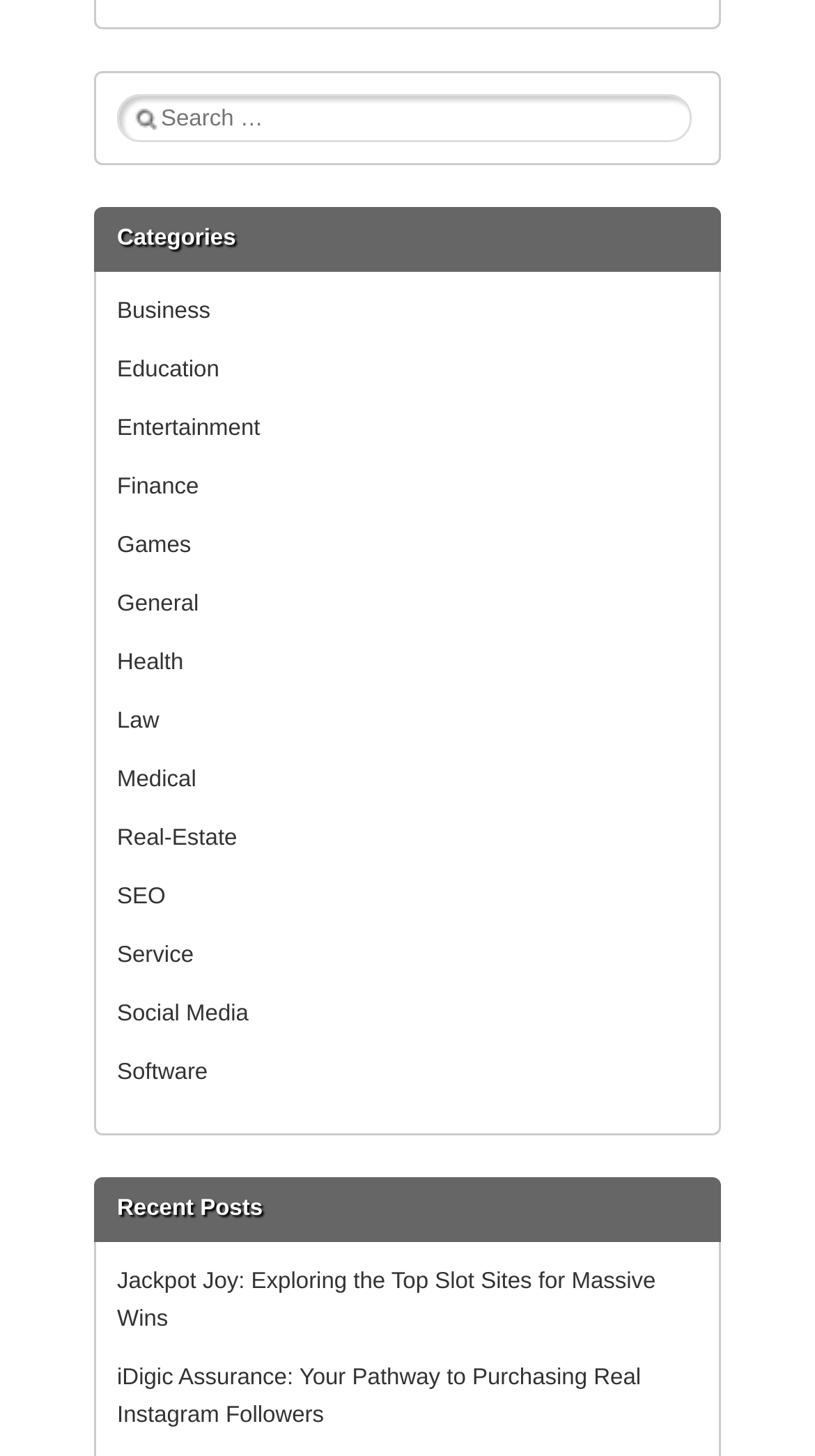Can you give a detailed response to the following question using the information from the image? What is the title of the first recent post?

The 'Recent Posts' section is located at the bottom of the webpage, and the first post is titled 'Jackpot Joy: Exploring the Top Slot Sites for Massive Wins'.